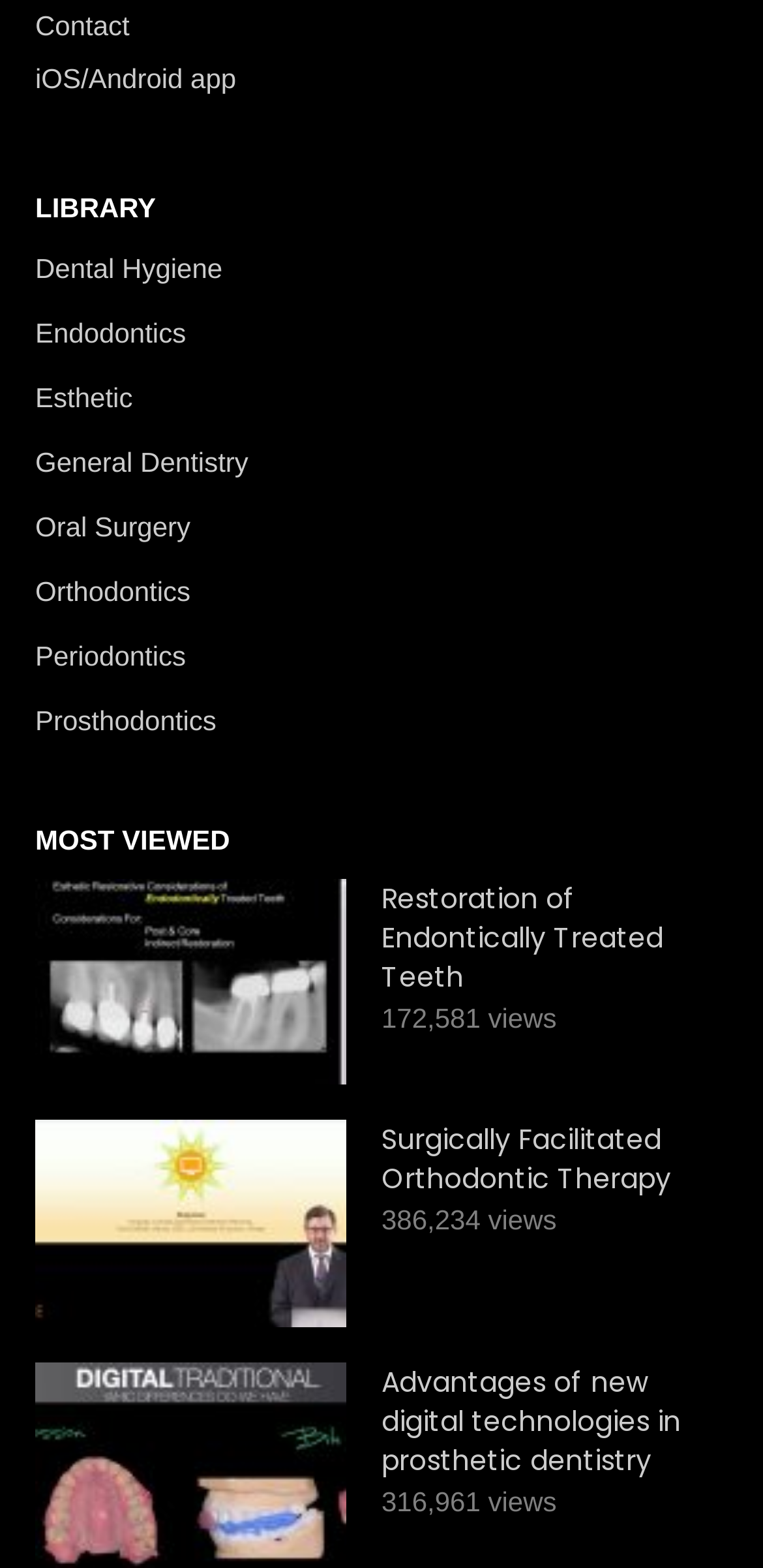Give a one-word or one-phrase response to the question: 
How many views does 'Restoration of Endontically Treated Teeth' have?

172,581 views